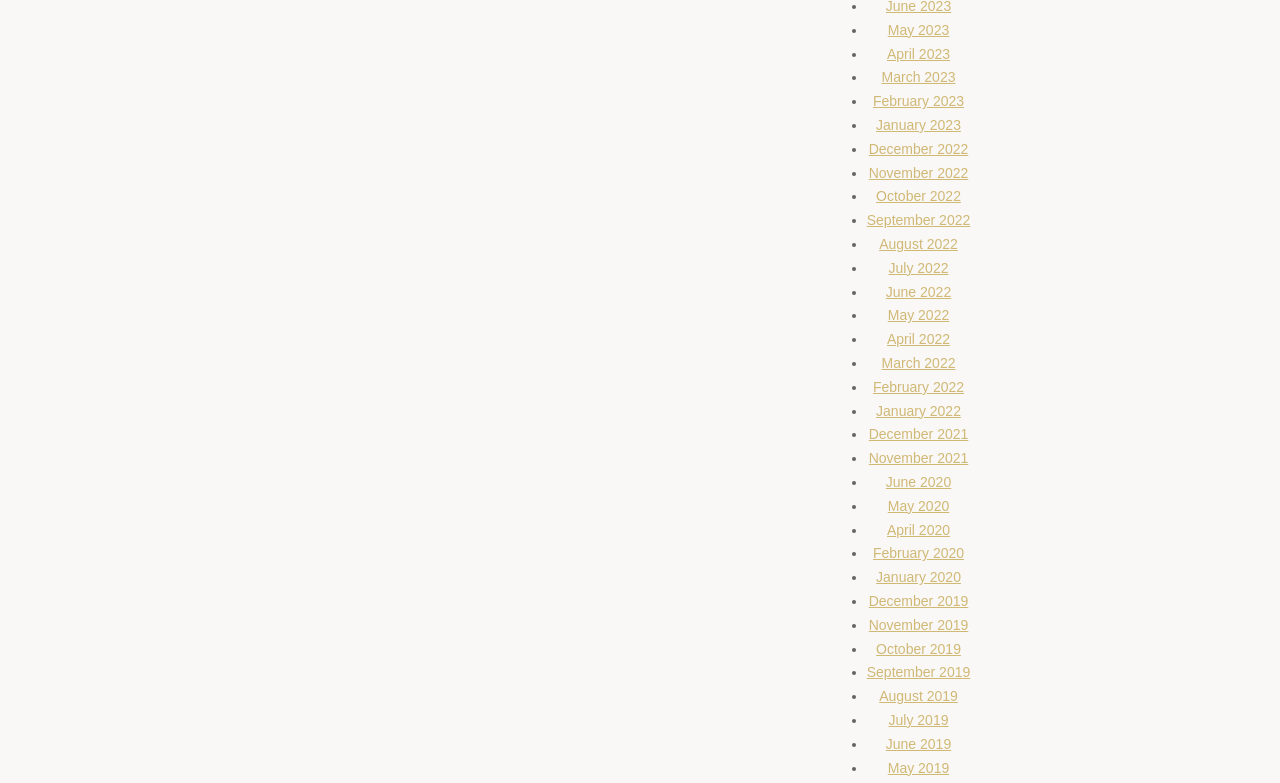Please identify the bounding box coordinates of the element I need to click to follow this instruction: "View May 2023".

[0.694, 0.028, 0.742, 0.048]